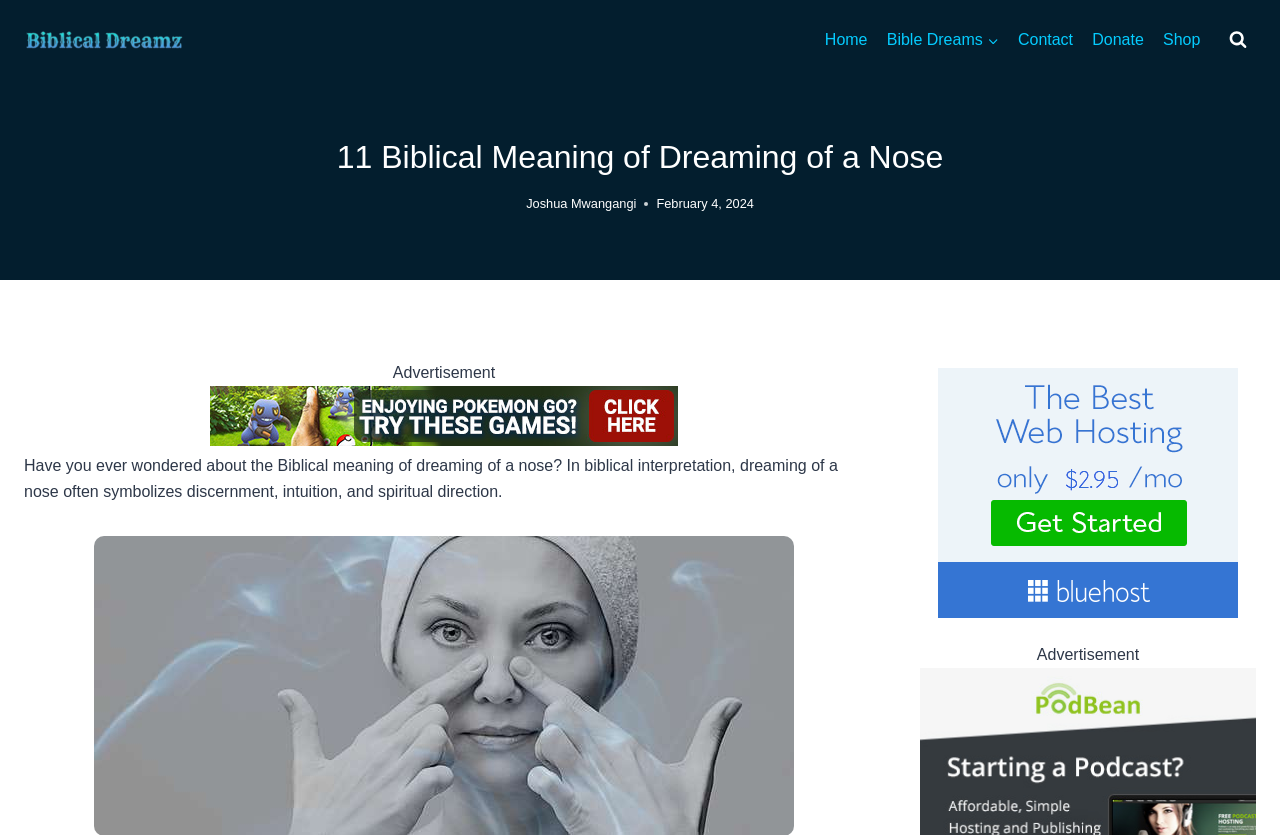What is the date of the article?
Based on the screenshot, respond with a single word or phrase.

February 4, 2024